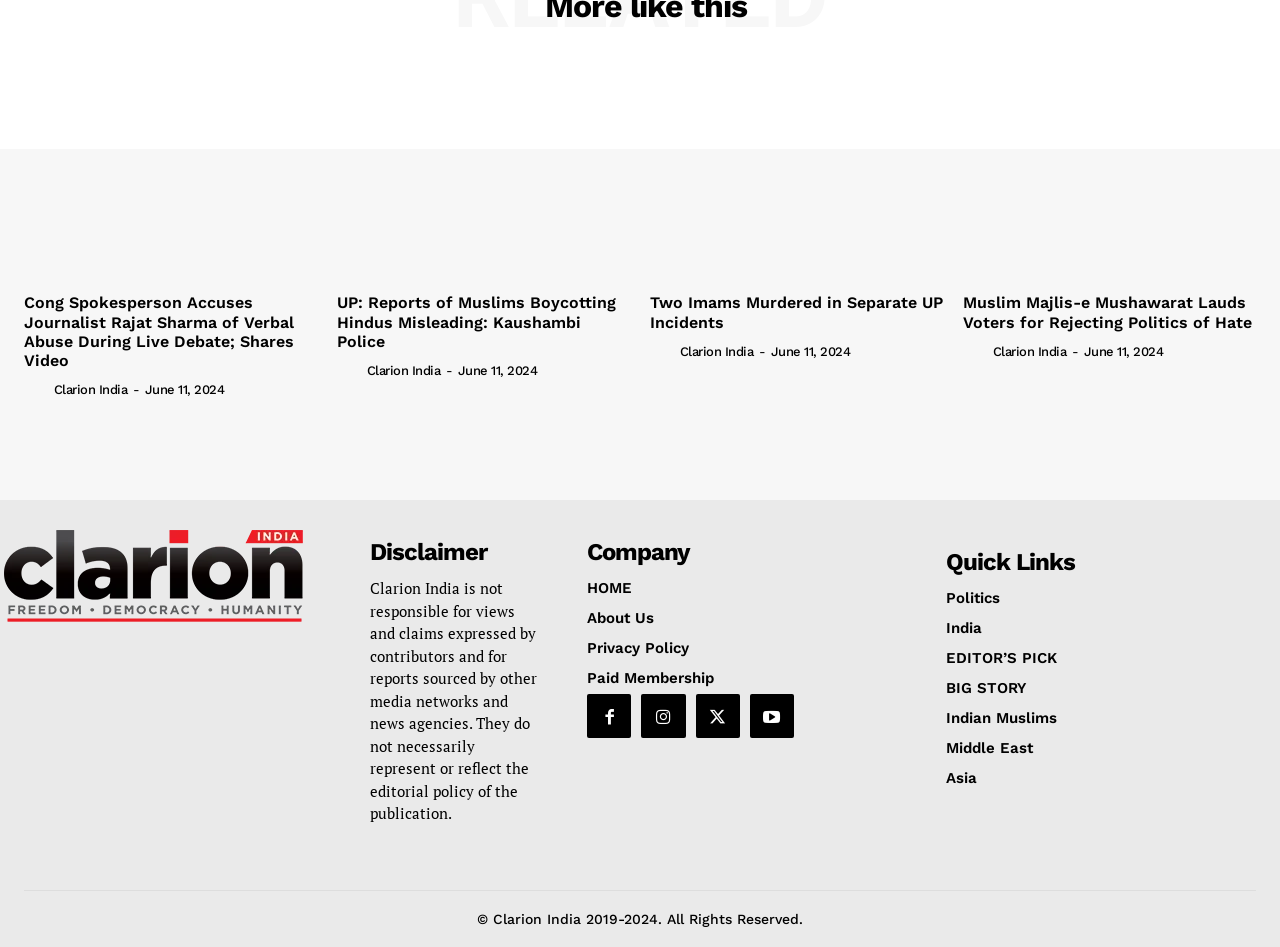Given the element description HOME, identify the bounding box coordinates for the UI element on the webpage screenshot. The format should be (top-left x, top-left y, bottom-right x, bottom-right y), with values between 0 and 1.

[0.459, 0.611, 0.701, 0.63]